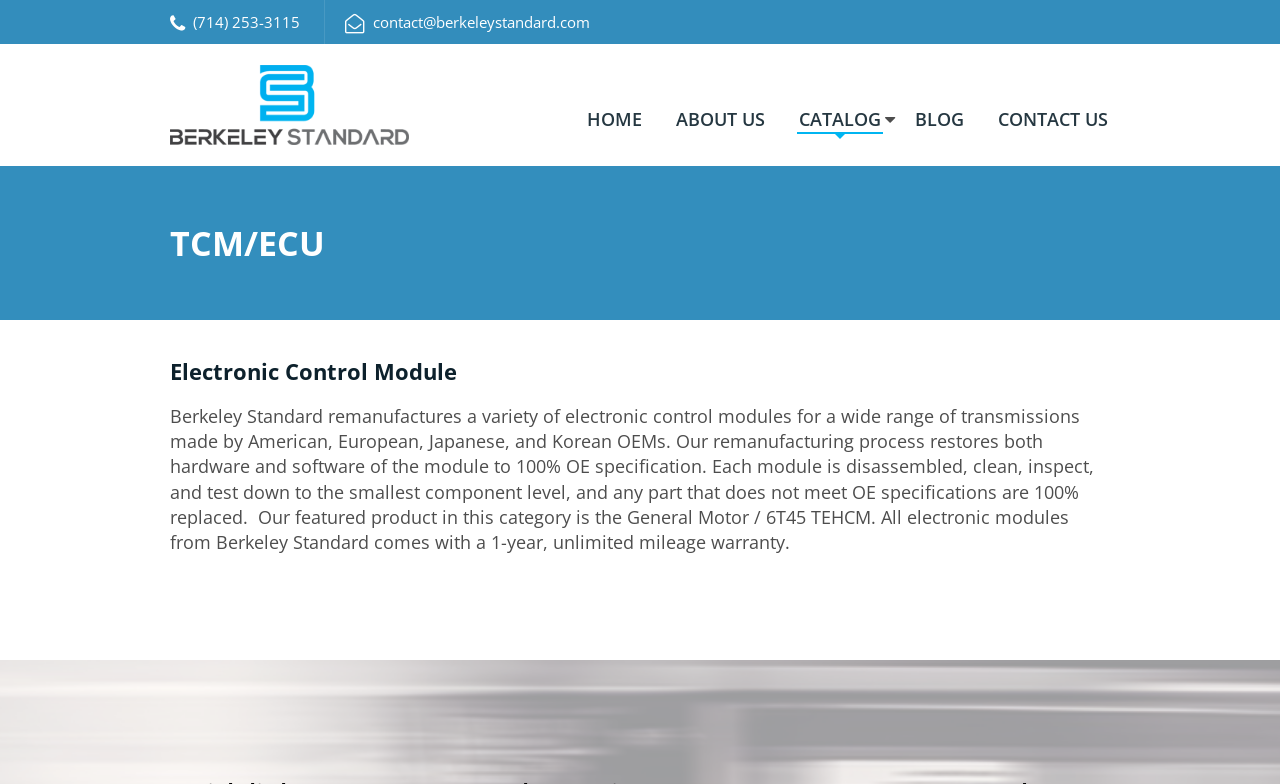Answer the question below using just one word or a short phrase: 
What is the main product category of Berkeley Standard?

Electronic Control Module